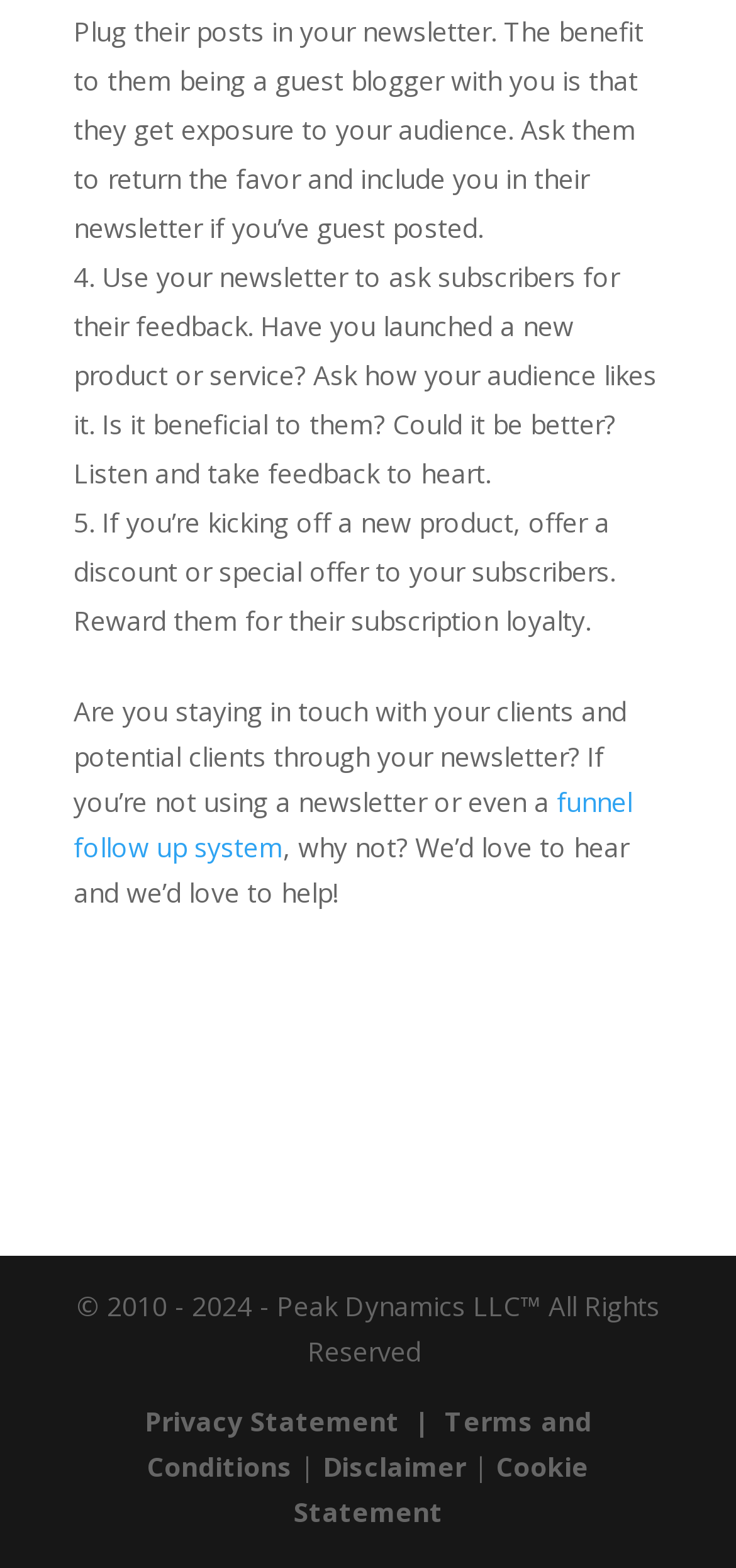How many list markers are present on the webpage? Look at the image and give a one-word or short phrase answer.

2